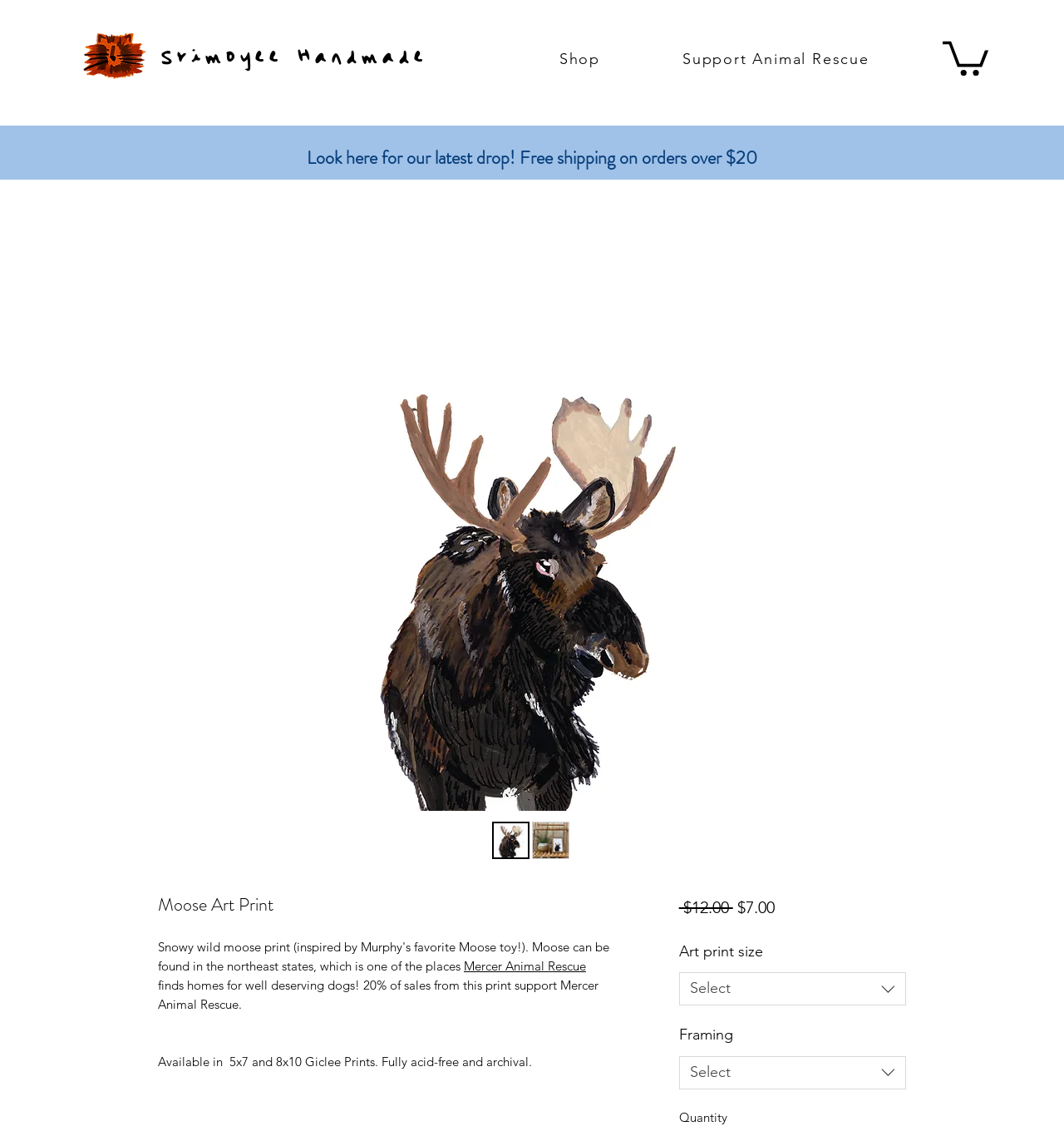Locate the bounding box of the UI element described in the following text: "alt="Thumbnail: Moose Art Print"".

[0.462, 0.724, 0.497, 0.756]